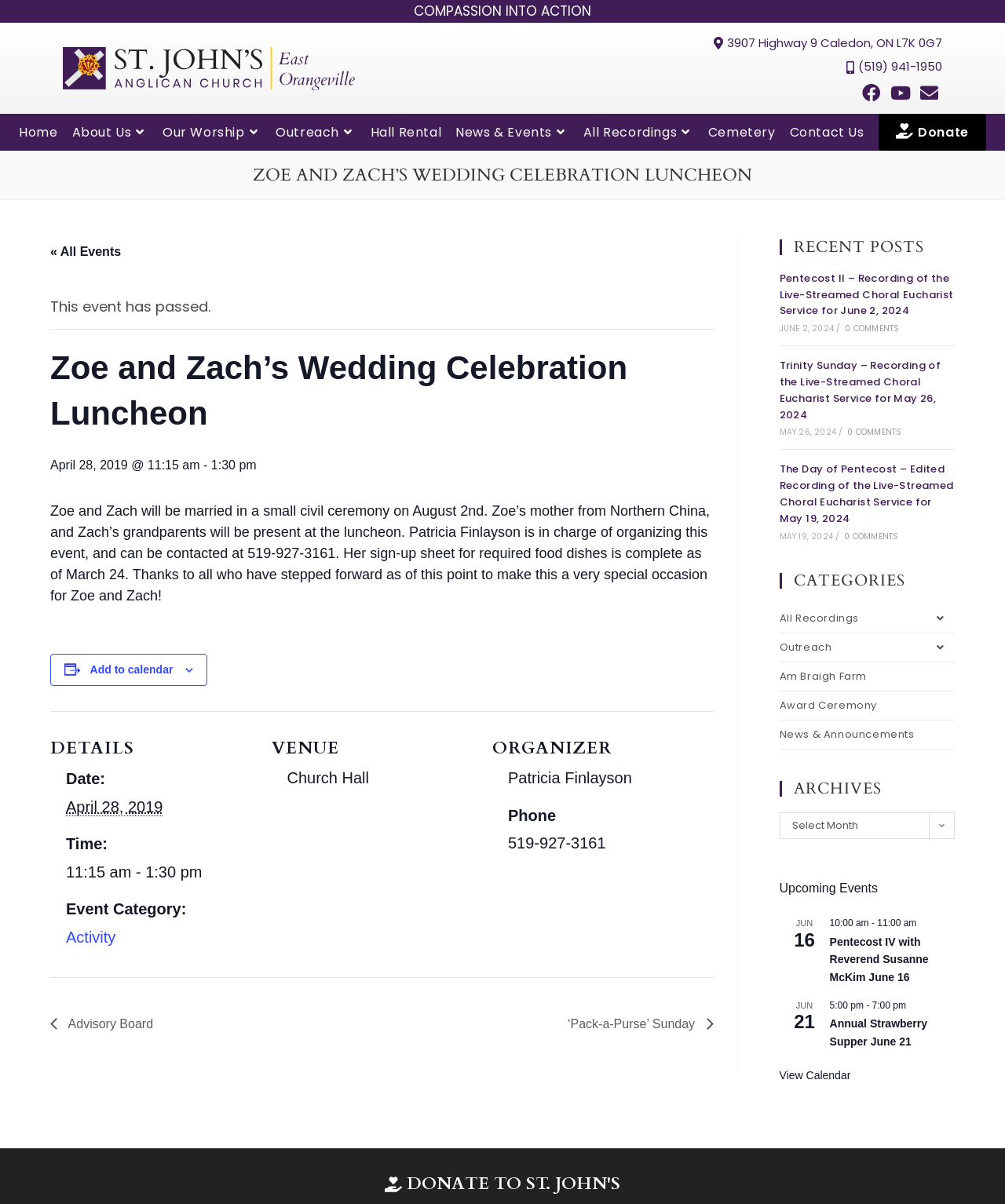Summarize the webpage comprehensively, mentioning all visible components.

This webpage is about Zoe and Zach's wedding celebration luncheon at St John's Anglican Church. At the top, there is a heading "COMPASSION INTO ACTION" and a link to the church's address and phone number. Below that, there are social media links to Facebook, Youtube, and an envelope icon. 

On the left side, there is a navigation menu with links to "Home", "About Us", "Our Worship", "Outreach", "Hall Rental", "News & Events", "All Recordings", "Cemetery", "Contact Us", and "Donate". 

The main content of the webpage is about the wedding celebration luncheon. There is a heading "ZOE AND ZACH’S WEDDING CELEBRATION LUNCHEON" followed by a link to "« All Events". Below that, there is a message indicating that the event has passed. 

The webpage then provides details about the event, including the date, time, and venue. There is also information about the organizer, Patricia Finlayson, and her contact phone number. 

On the right side, there is a sidebar with recent posts, including links to recordings of live-streamed choral Eucharist services and their corresponding dates. There are also links to categories, including "All Recordings", "Outreach", "Am Braigh Farm", and "Award Ceremony".